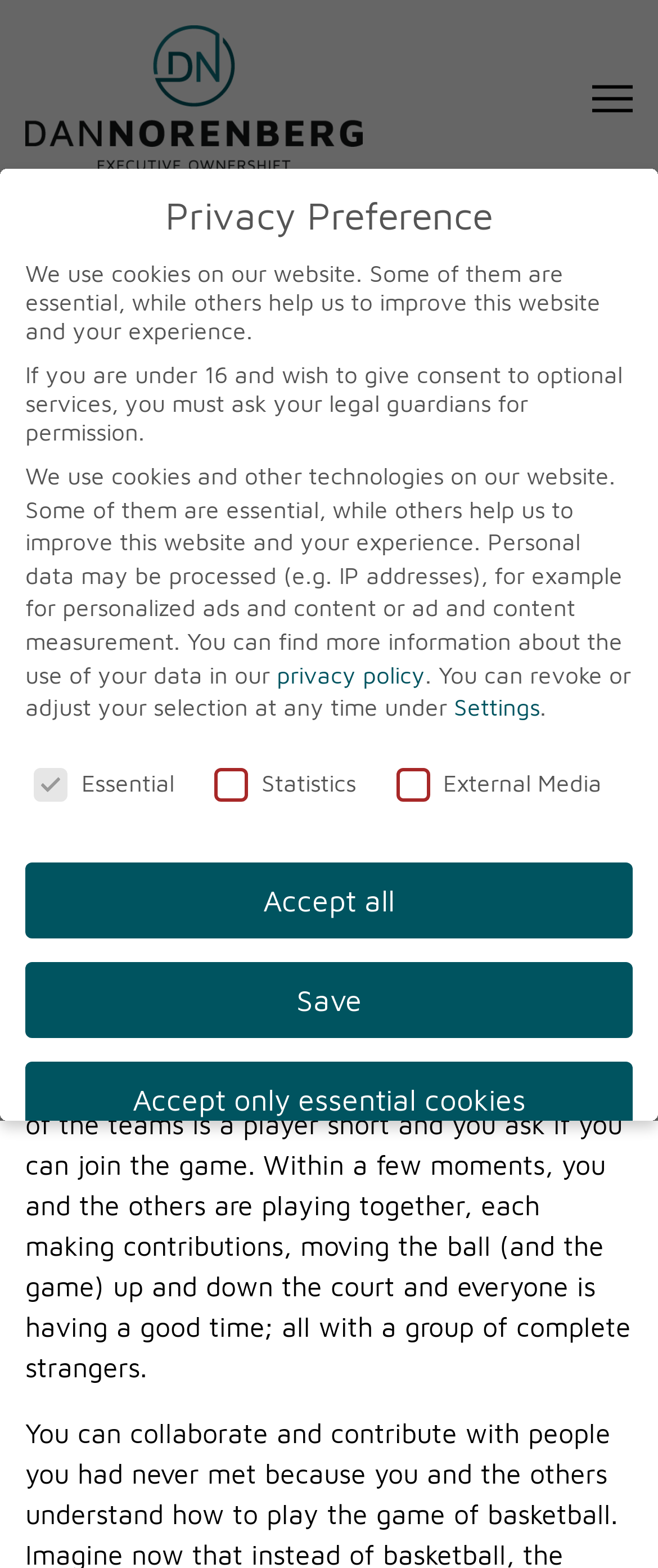Respond with a single word or short phrase to the following question: 
What is the purpose of the 'Save' button?

To save privacy preferences